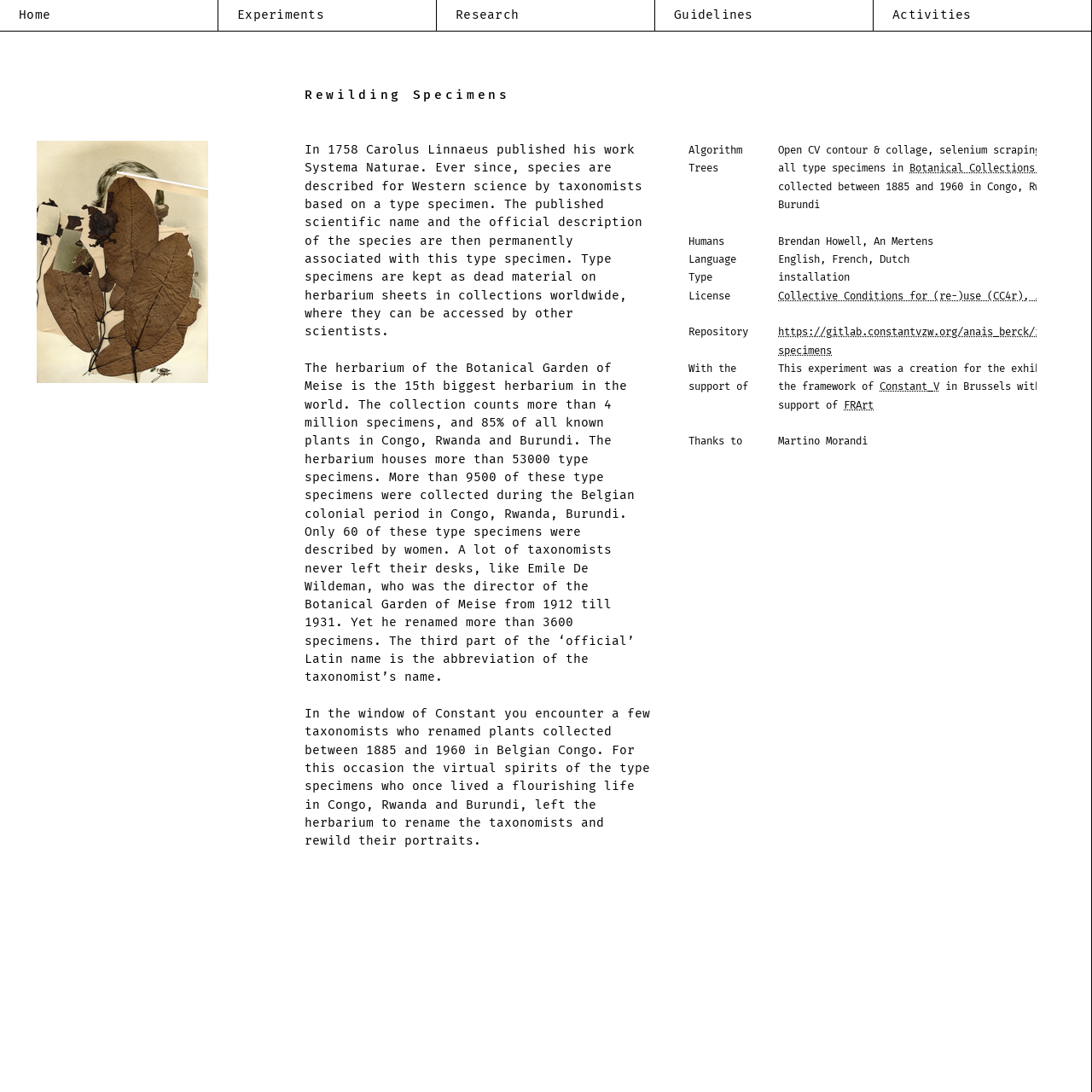Please find the bounding box coordinates of the element that must be clicked to perform the given instruction: "Read 'We are proud Cavalier King Charles Spaniel owners...' text". The coordinates should be four float numbers from 0 to 1, i.e., [left, top, right, bottom].

None